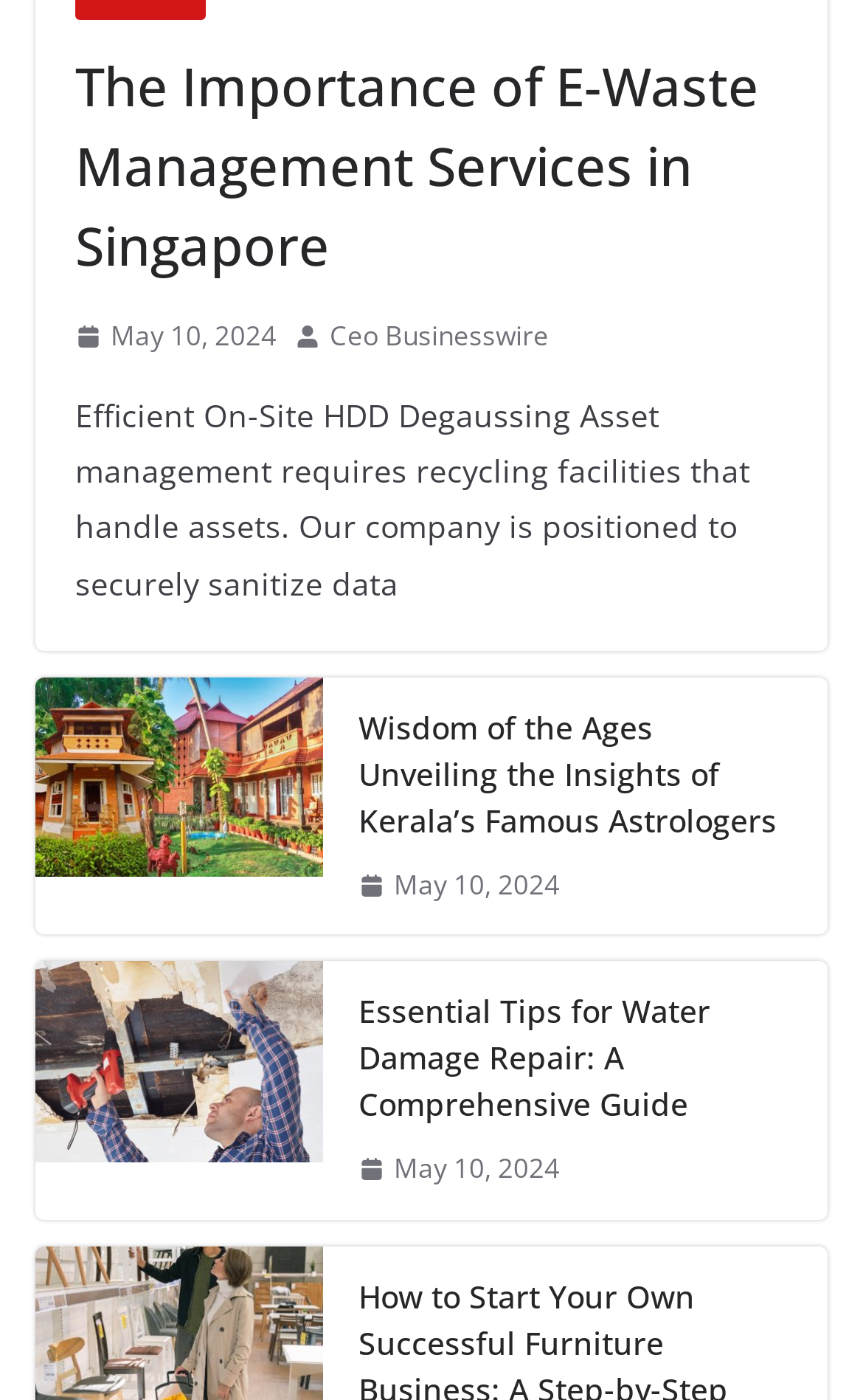Determine the bounding box coordinates of the area to click in order to meet this instruction: "View the article about wisdom of the ages unveiling the insights of Kerala’s famous astrologers".

[0.415, 0.502, 0.918, 0.602]